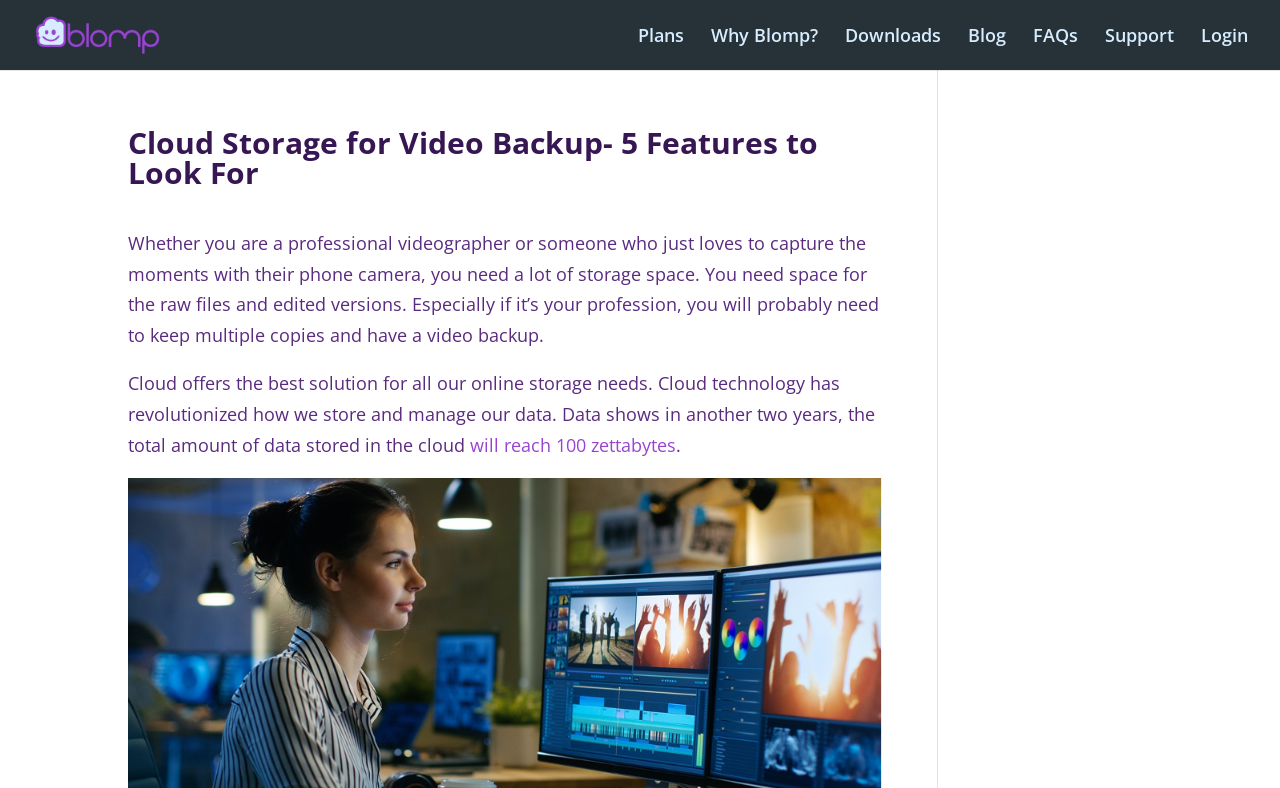Please identify the bounding box coordinates of the element's region that needs to be clicked to fulfill the following instruction: "go to Blomp homepage". The bounding box coordinates should consist of four float numbers between 0 and 1, i.e., [left, top, right, bottom].

[0.027, 0.026, 0.154, 0.057]